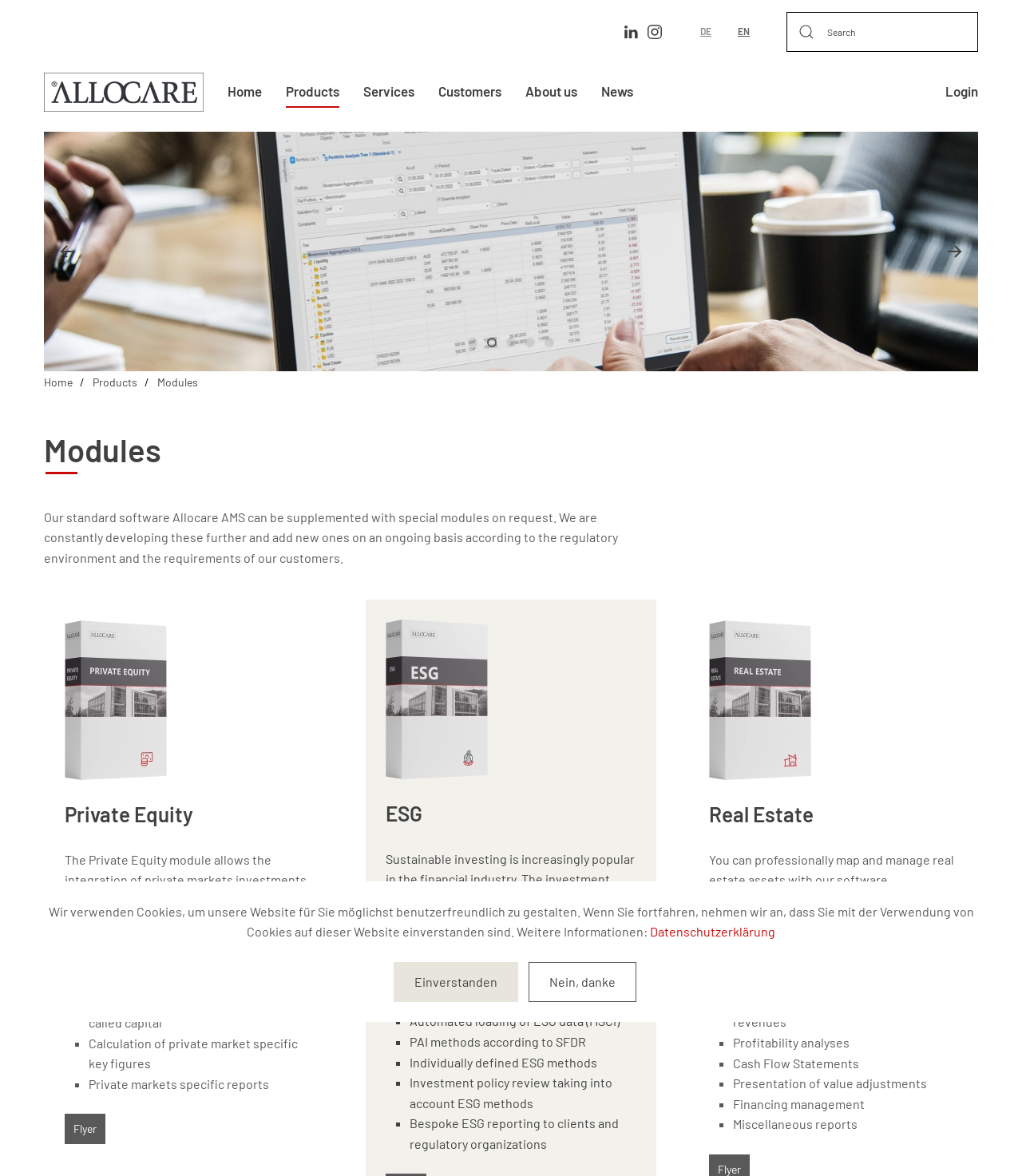What is the purpose of the Private Equity module?
Could you answer the question with a detailed and thorough explanation?

The Private Equity module allows the integration of private markets investments into any portfolios, as stated in the webpage. This module provides functionalities such as mapping of specific transactions, display of capital commitments and called capital, calculation of private market specific key figures, and private markets specific reports.